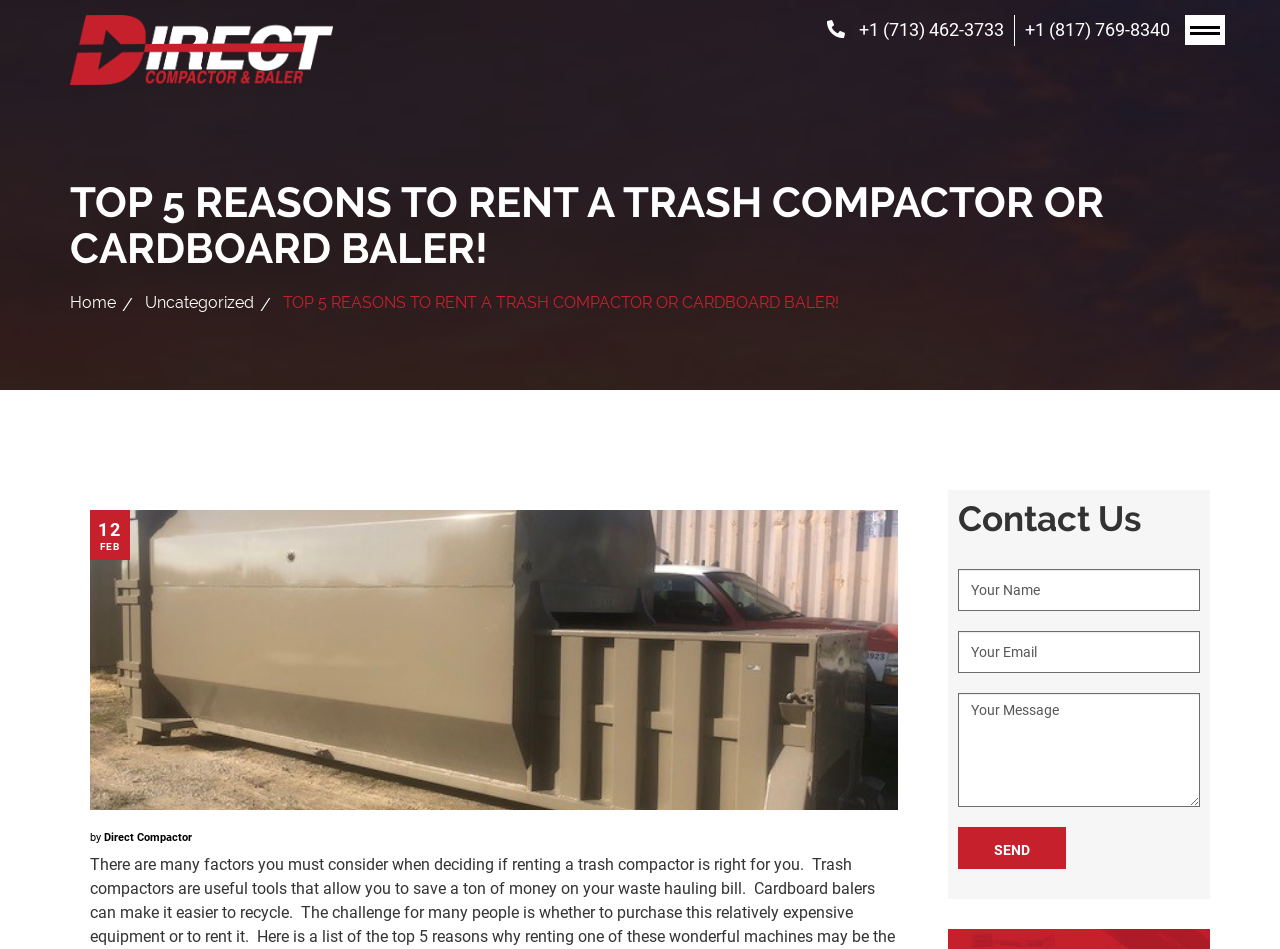Locate the bounding box coordinates of the clickable part needed for the task: "Contact Us".

None